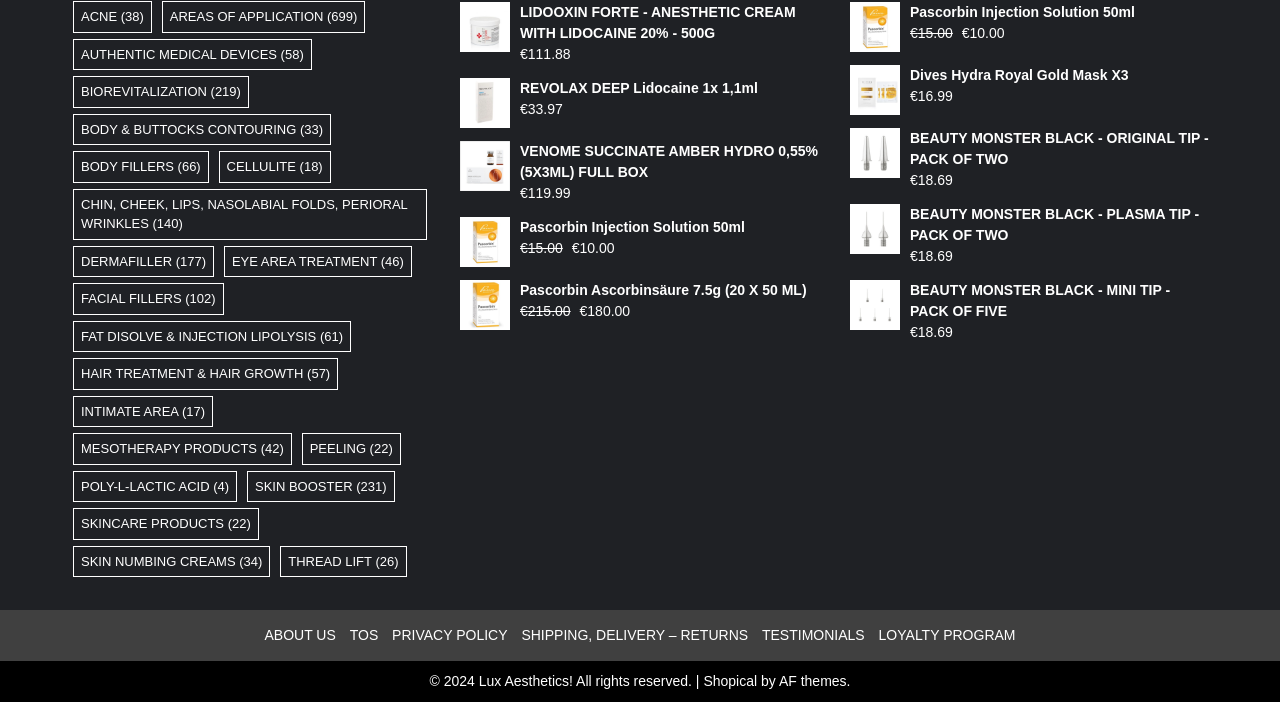What is the category with the most items?
Answer the question with a thorough and detailed explanation.

By examining the links on the webpage, I found that the category with the most items is 'AREAS OF APPLICATION' with 699 items, as indicated by the StaticText '(699)' next to the link.